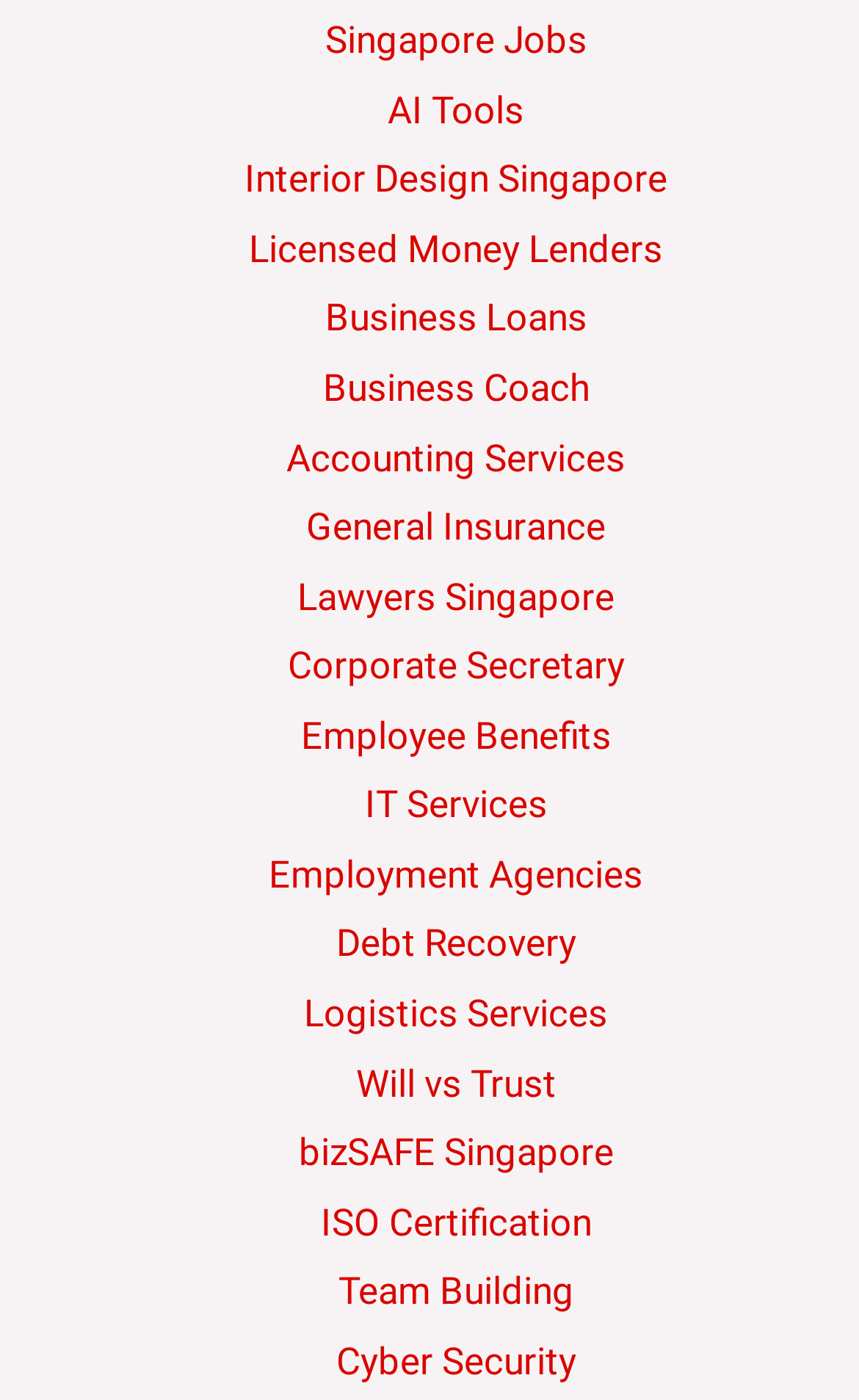Pinpoint the bounding box coordinates of the clickable area necessary to execute the following instruction: "Click on Singapore Jobs". The coordinates should be given as four float numbers between 0 and 1, namely [left, top, right, bottom].

[0.378, 0.013, 0.683, 0.044]